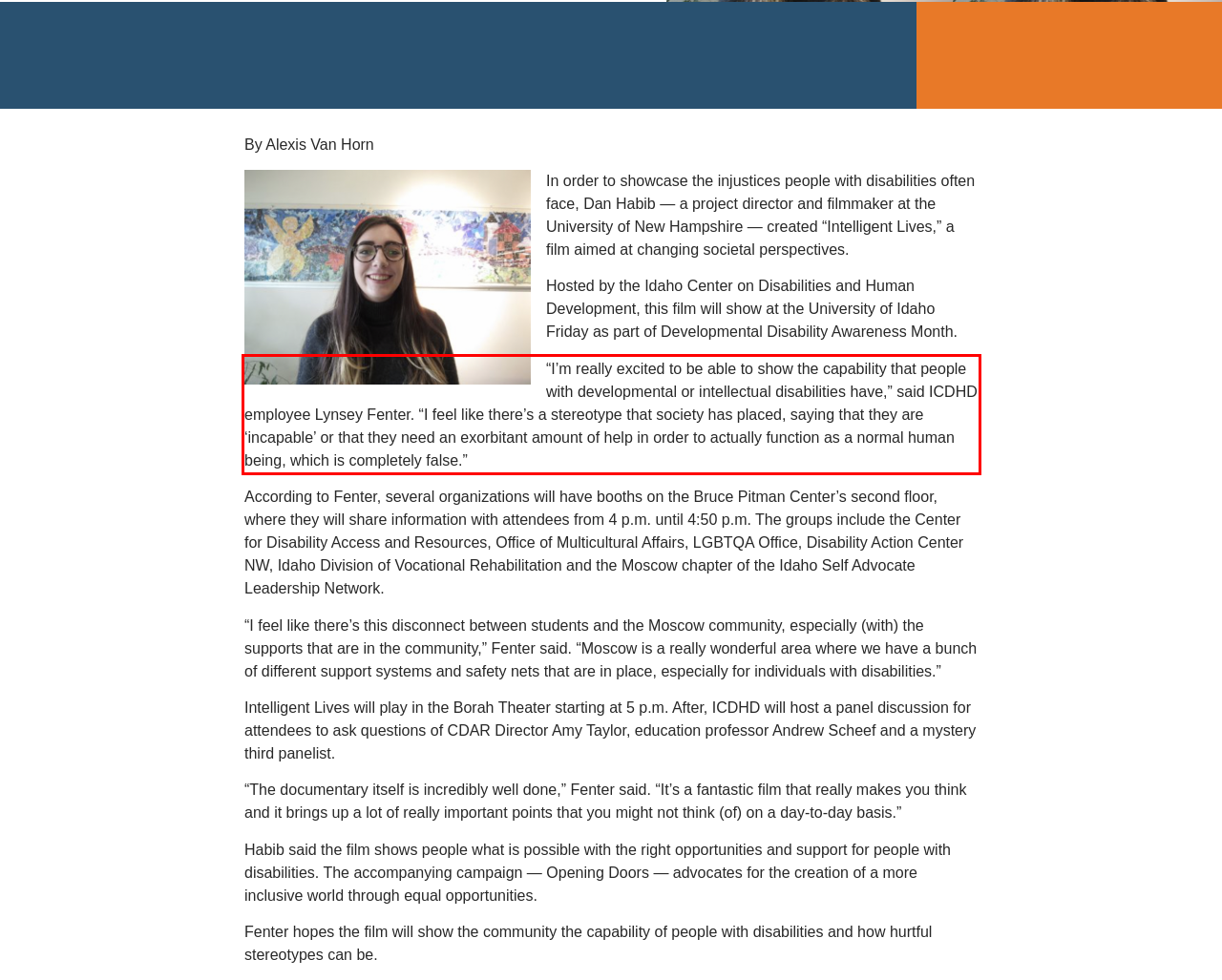Review the webpage screenshot provided, and perform OCR to extract the text from the red bounding box.

“I’m really excited to be able to show the capability that people with developmental or intellectual disabilities have,” said ICDHD employee Lynsey Fenter. “I feel like there’s a stereotype that society has placed, saying that they are ‘incapable’ or that they need an exorbitant amount of help in order to actually function as a normal human being, which is completely false.”